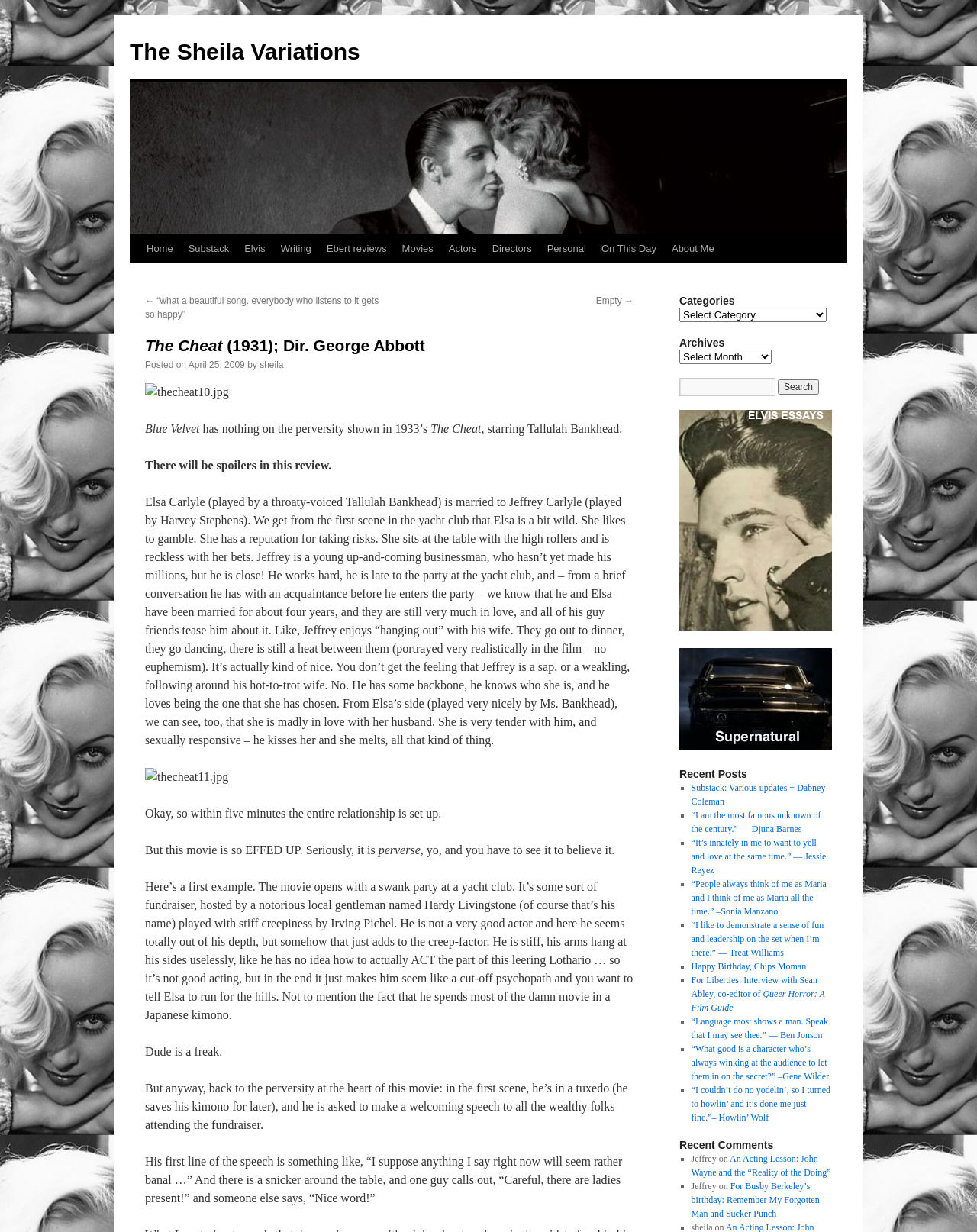Specify the bounding box coordinates of the region I need to click to perform the following instruction: "Read the 'Recent Posts'". The coordinates must be four float numbers in the range of 0 to 1, i.e., [left, top, right, bottom].

[0.695, 0.623, 0.852, 0.634]